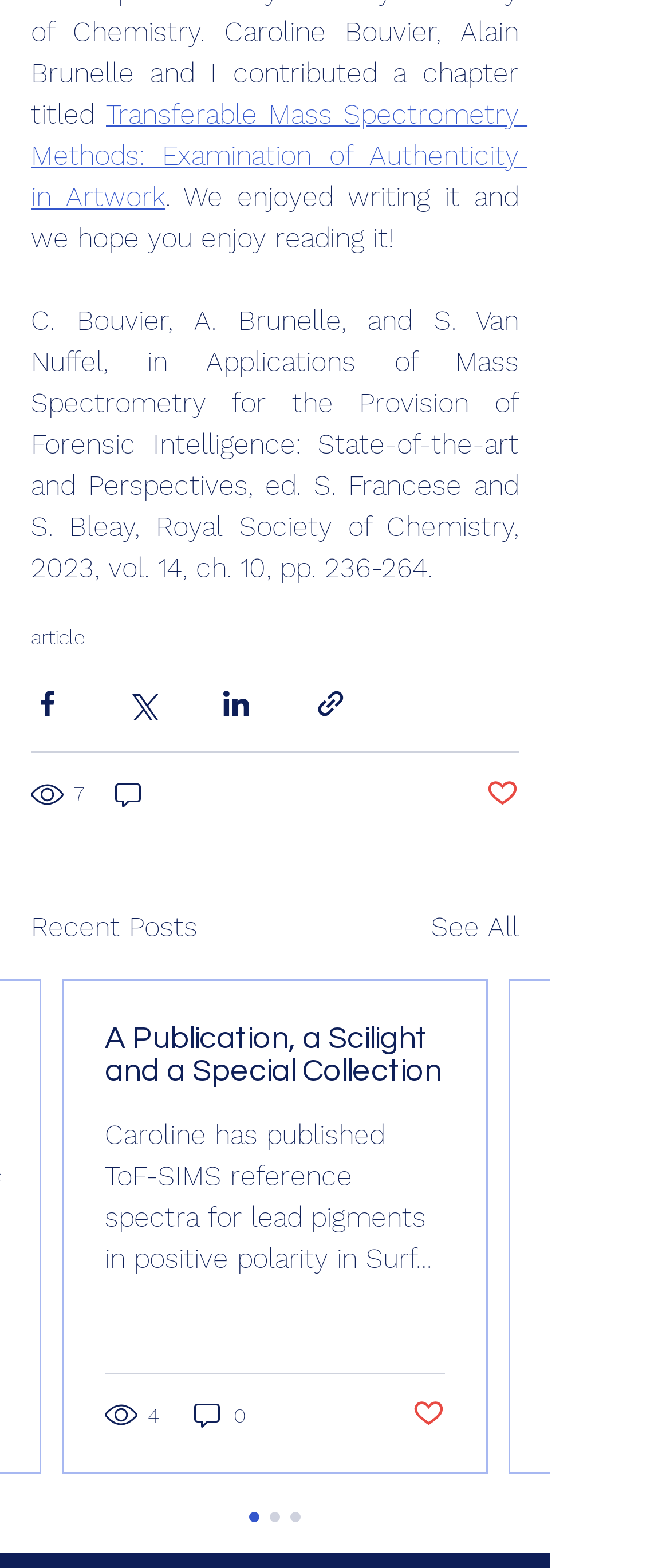Identify the bounding box coordinates for the UI element described as: "Post not marked as liked".

[0.726, 0.495, 0.774, 0.518]